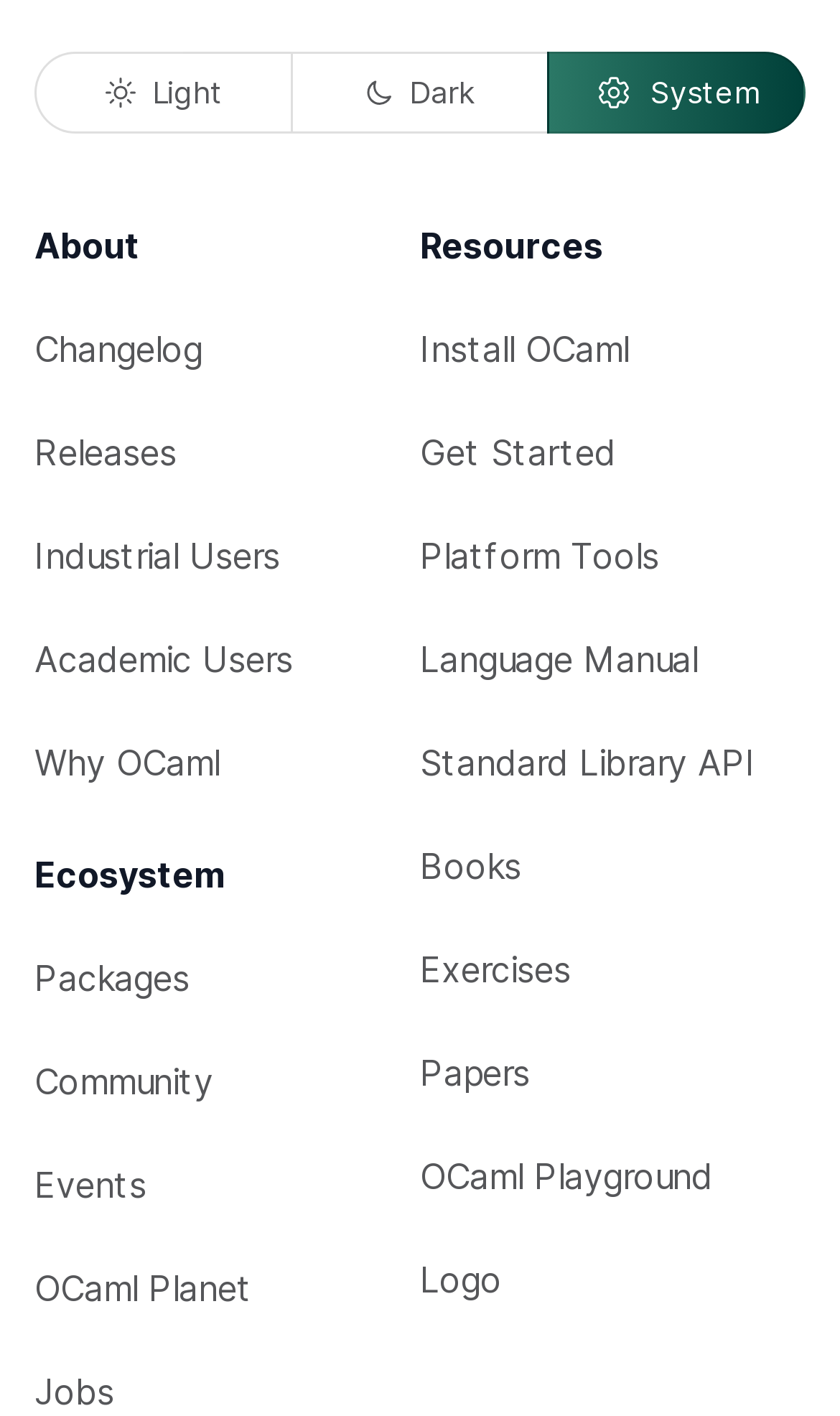How many theme buttons are available?
Carefully examine the image and provide a detailed answer to the question.

I counted the number of buttons with the text 'Light', 'Dark', and 'System' and found that there are three theme buttons available.